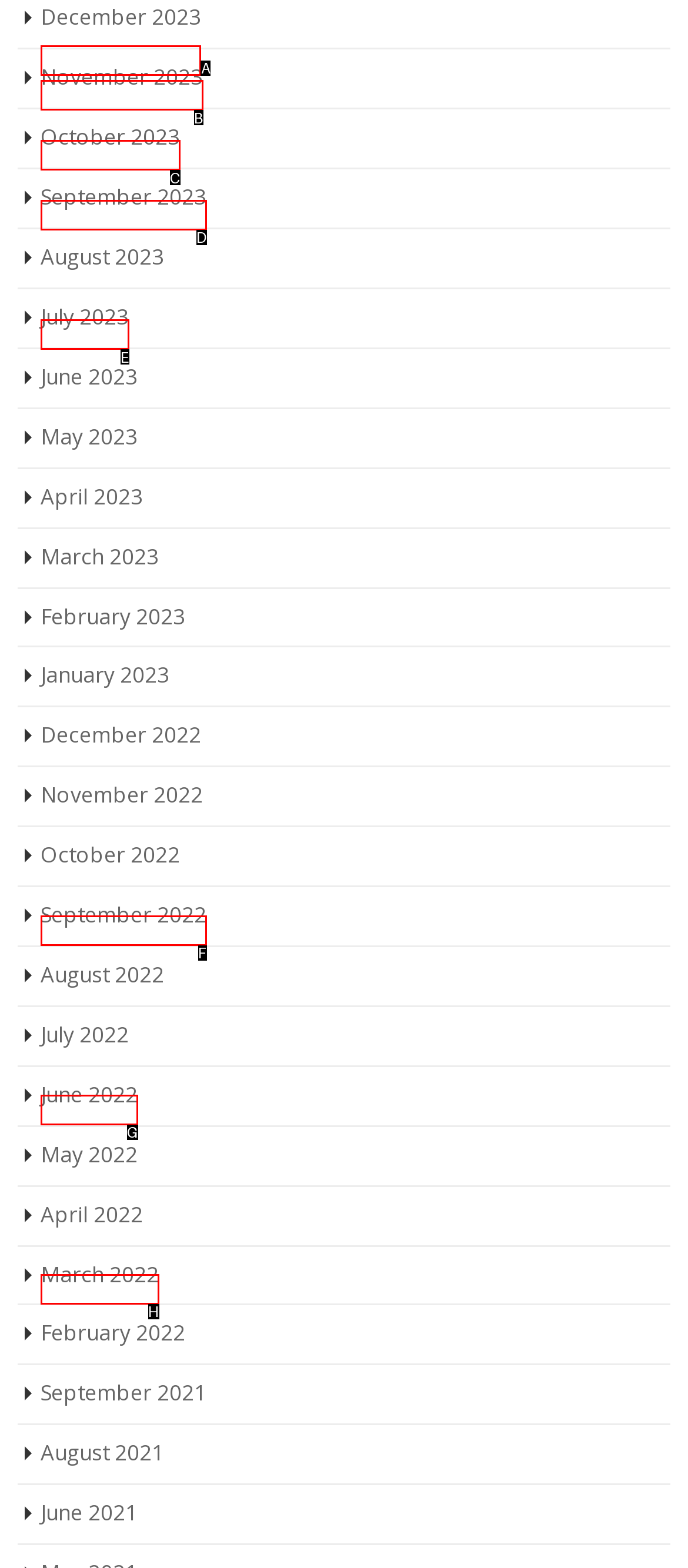To complete the instruction: View December 2023, which HTML element should be clicked?
Respond with the option's letter from the provided choices.

A